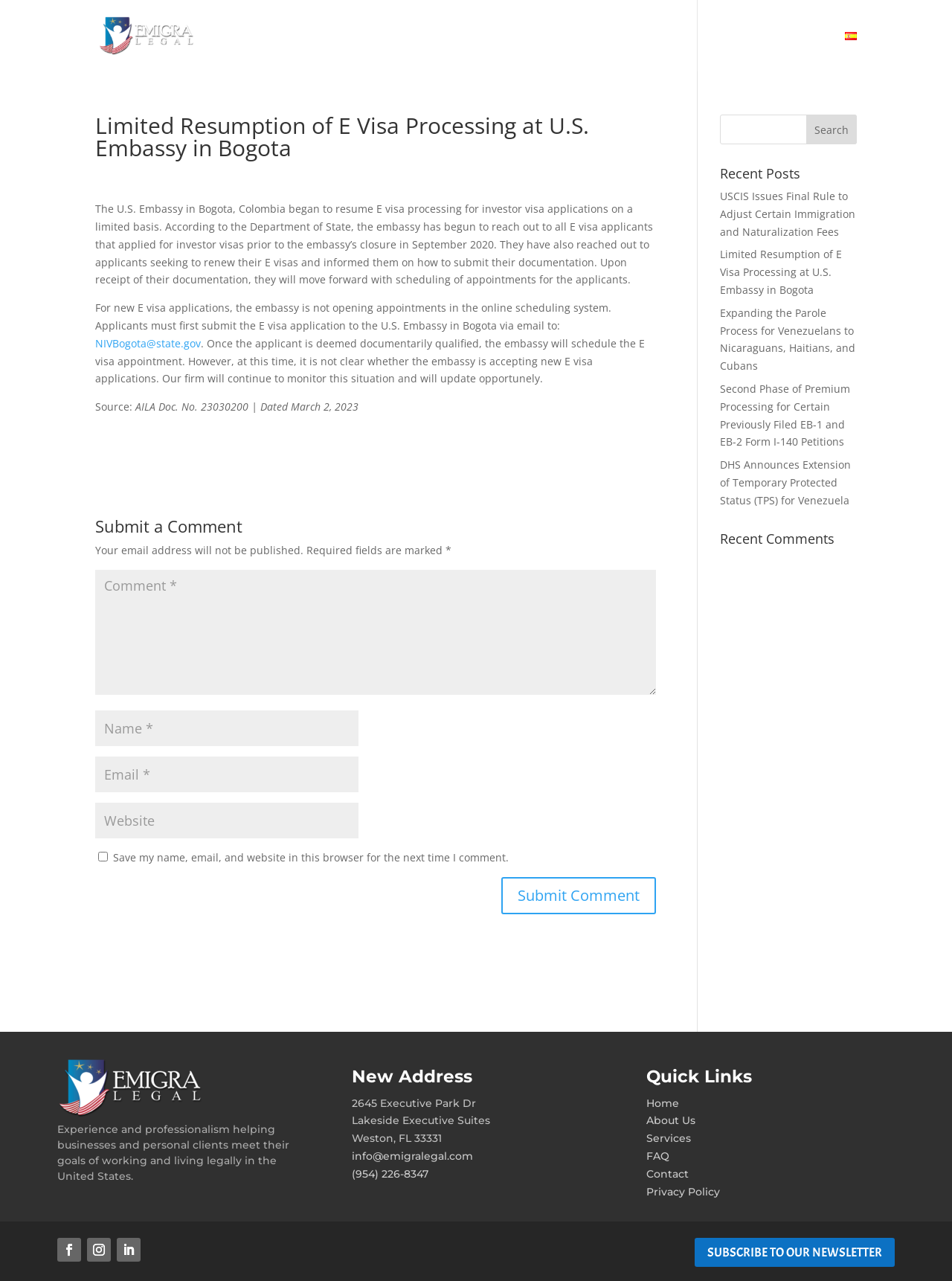What is the name of the law firm?
Can you offer a detailed and complete answer to this question?

The name of the law firm can be found in the top left corner of the webpage, where the logo 'Logo Emigra Legal' is located, and also in the 'About' section of the webpage.